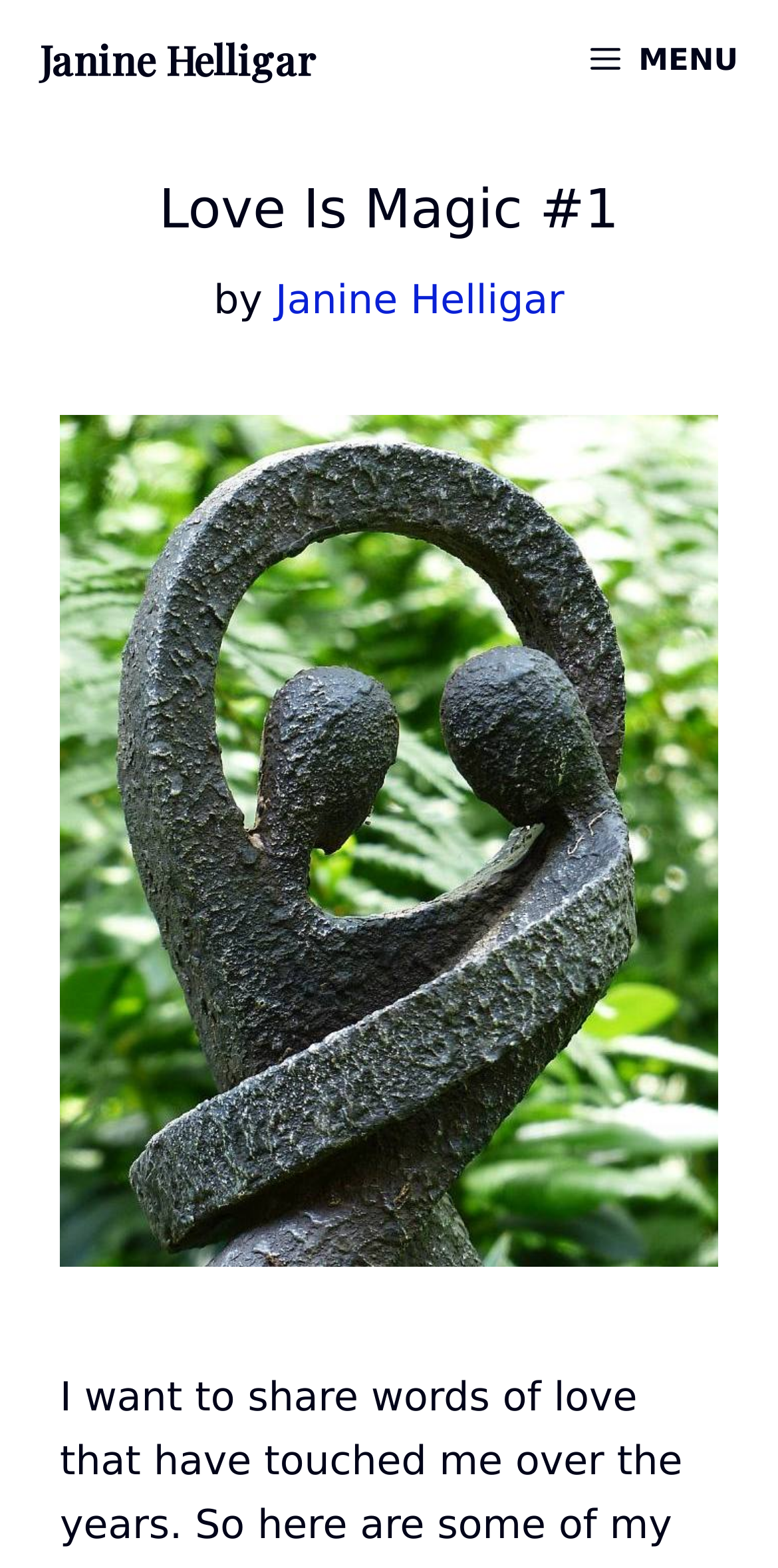Please give a succinct answer to the question in one word or phrase:
Is the menu expanded?

No